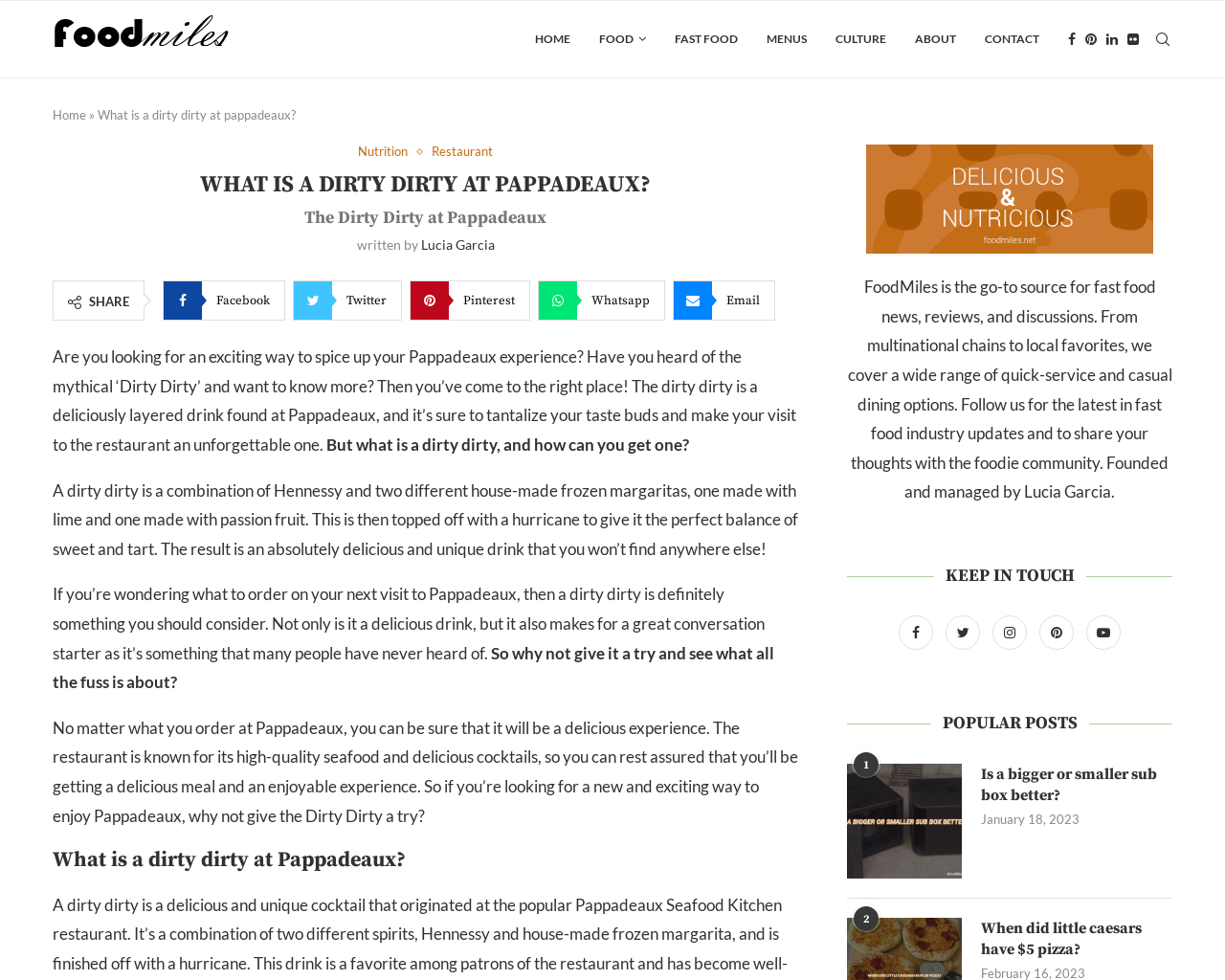Who is the founder of FoodMiles?
Using the image as a reference, answer the question with a short word or phrase.

Lucia Garcia